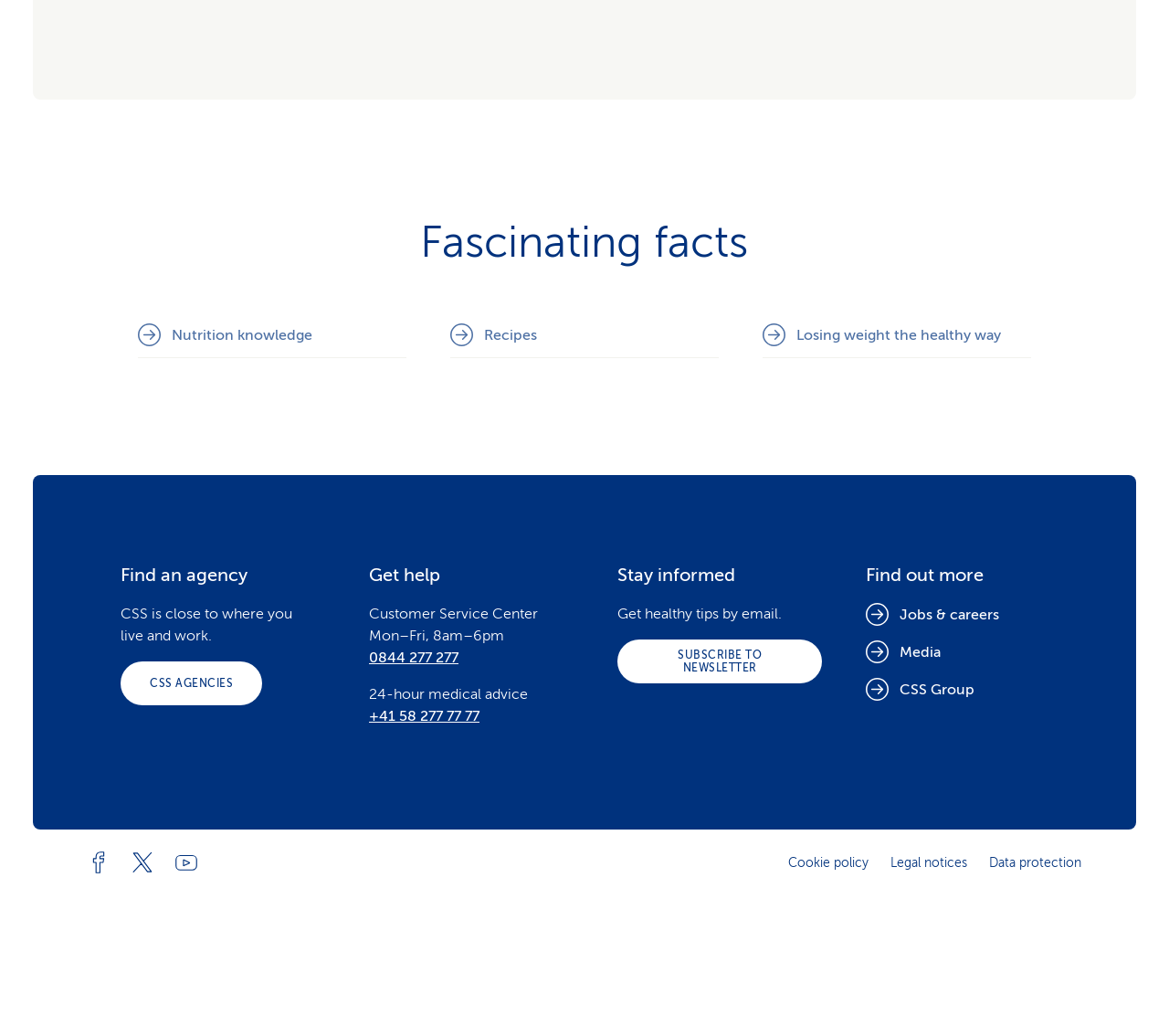Please identify the bounding box coordinates for the region that you need to click to follow this instruction: "Search the website".

None